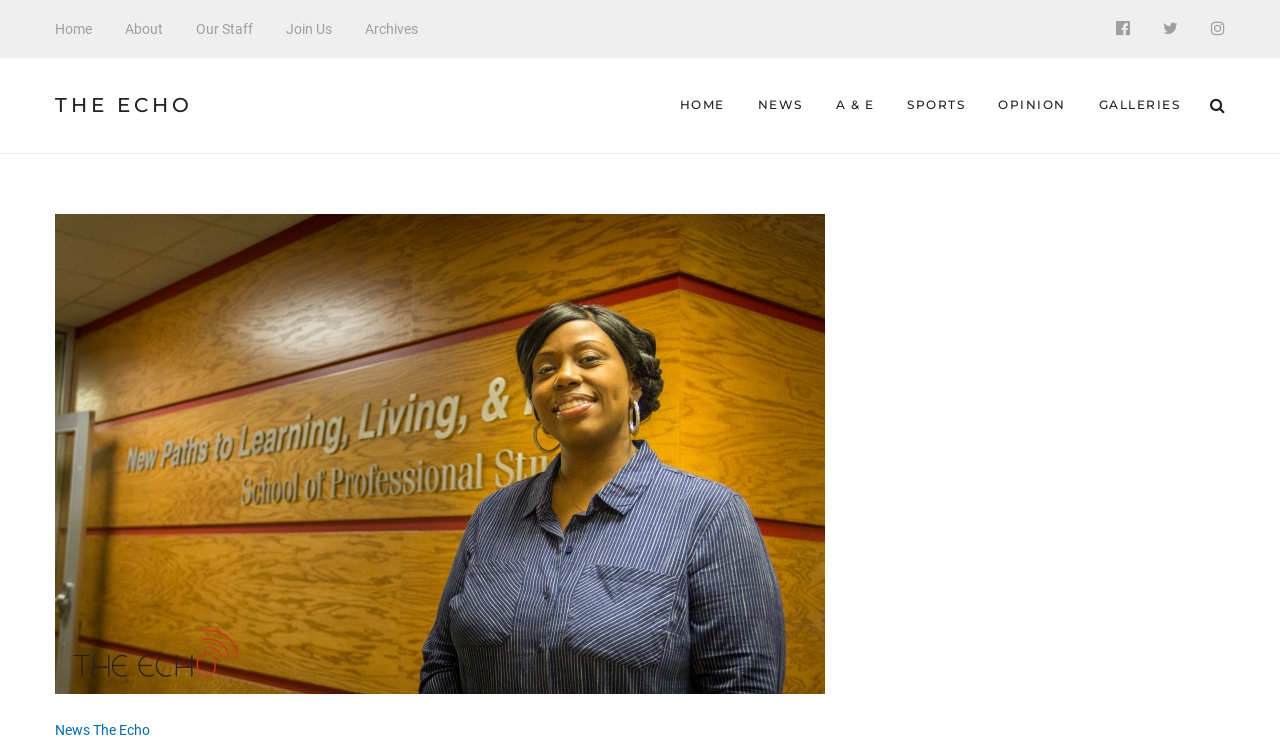Please find and provide the title of the webpage.

Staff Feature: Wakita Oliver